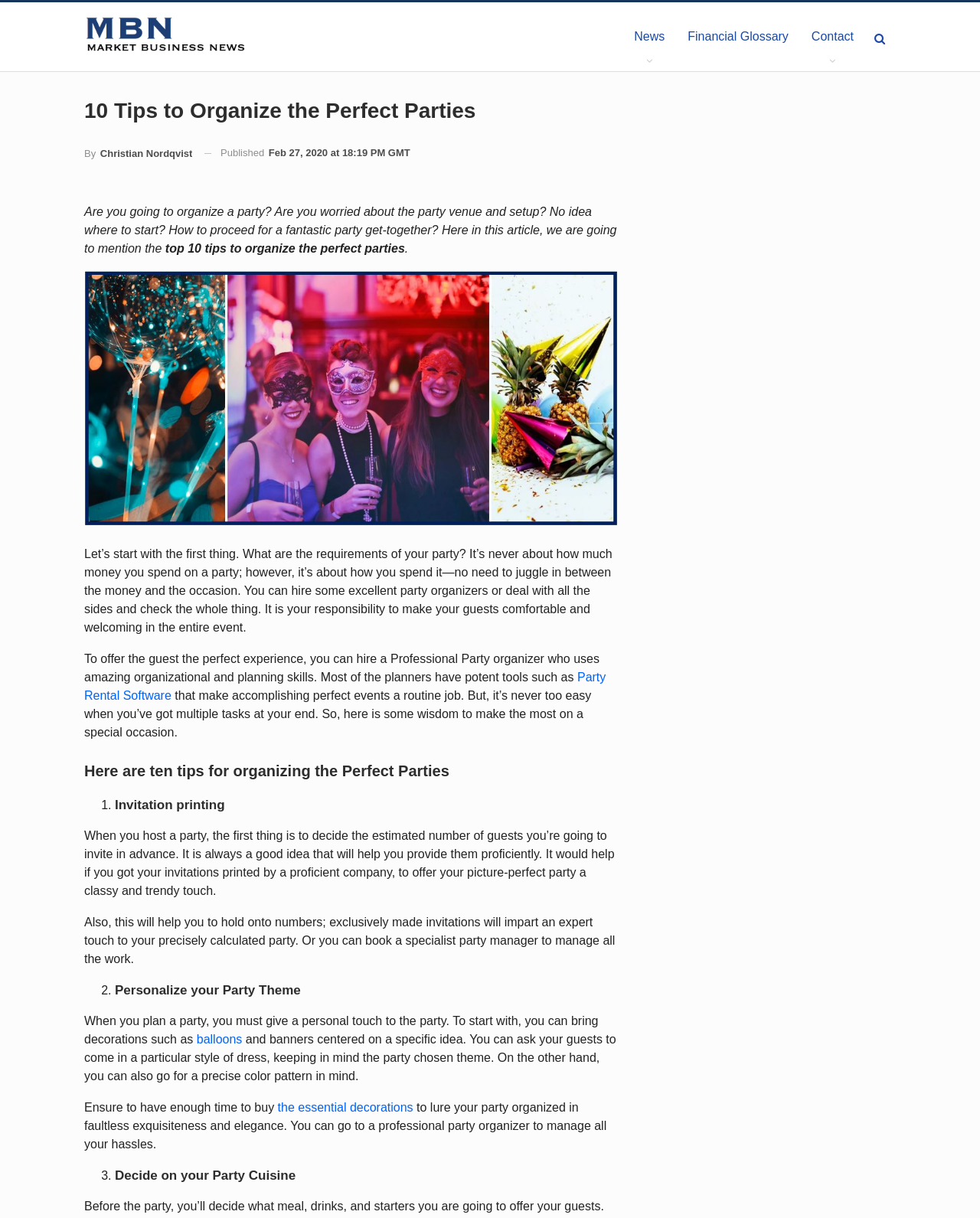From the element description Contact, predict the bounding box coordinates of the UI element. The coordinates must be specified in the format (top-left x, top-left y, bottom-right x, bottom-right y) and should be within the 0 to 1 range.

[0.816, 0.002, 0.883, 0.058]